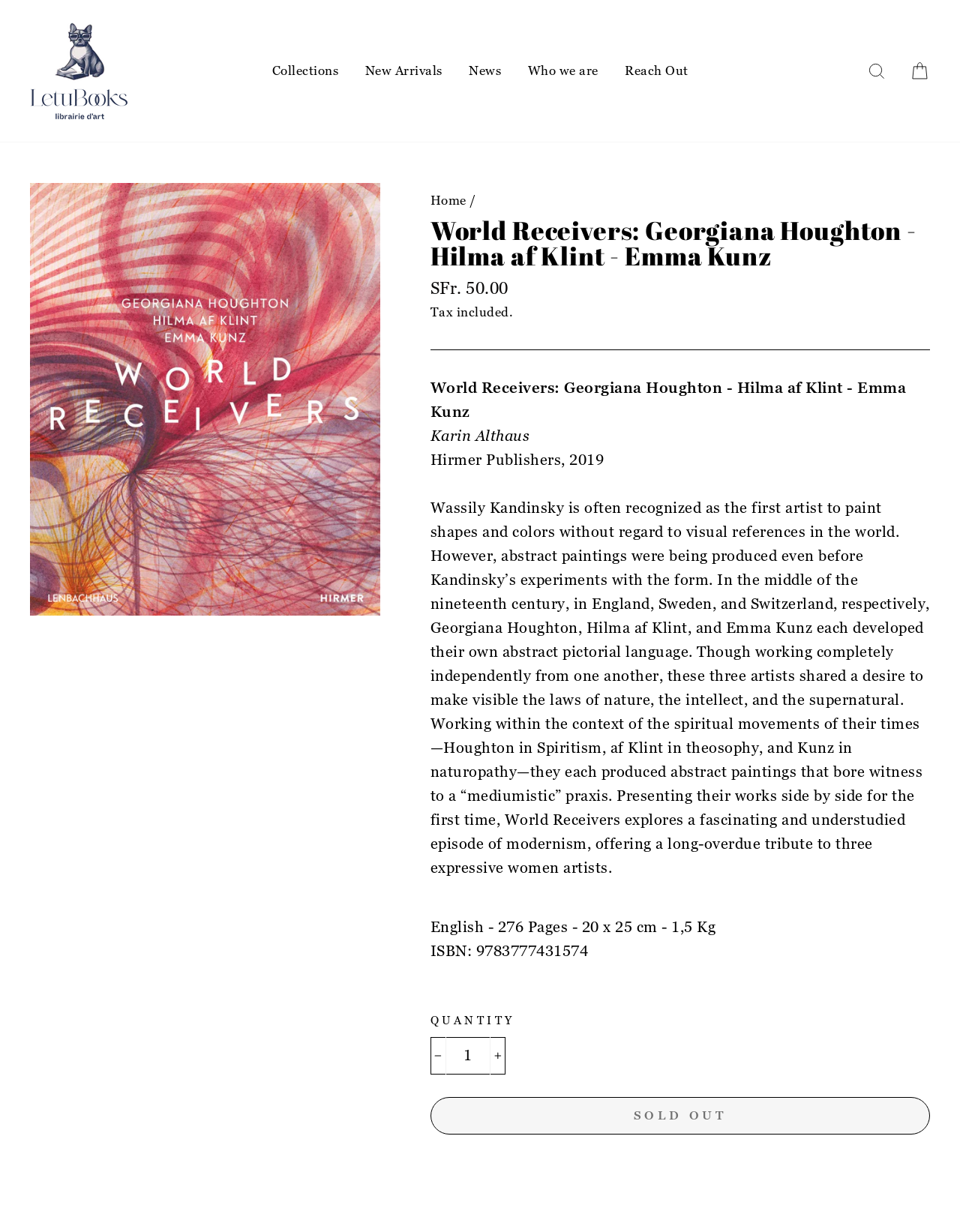Provide the bounding box coordinates of the area you need to click to execute the following instruction: "Click on the 'Letu Books' link".

[0.031, 0.018, 0.133, 0.097]